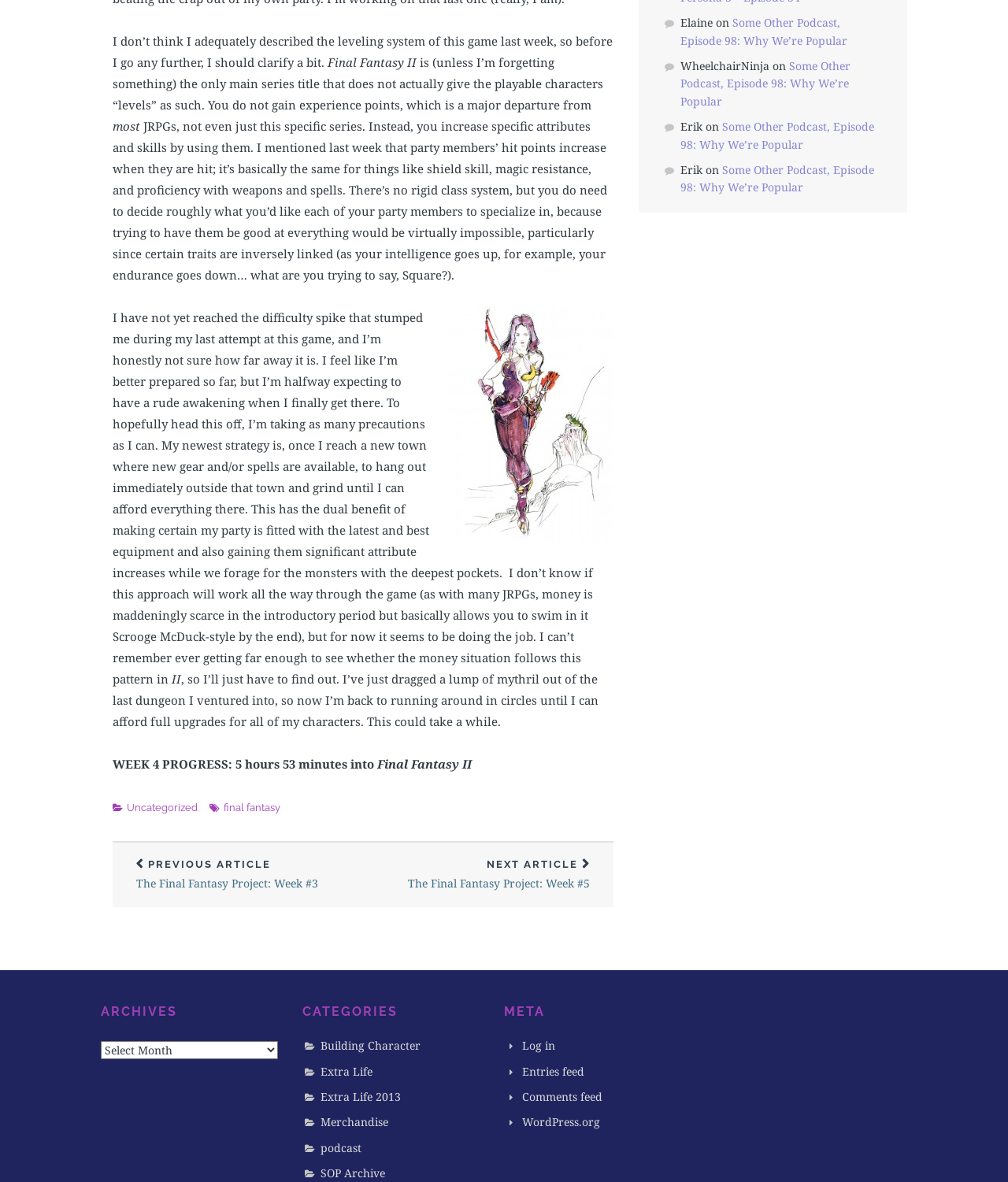Please locate the bounding box coordinates of the element that needs to be clicked to achieve the following instruction: "Search for topics". The coordinates should be four float numbers between 0 and 1, i.e., [left, top, right, bottom].

None